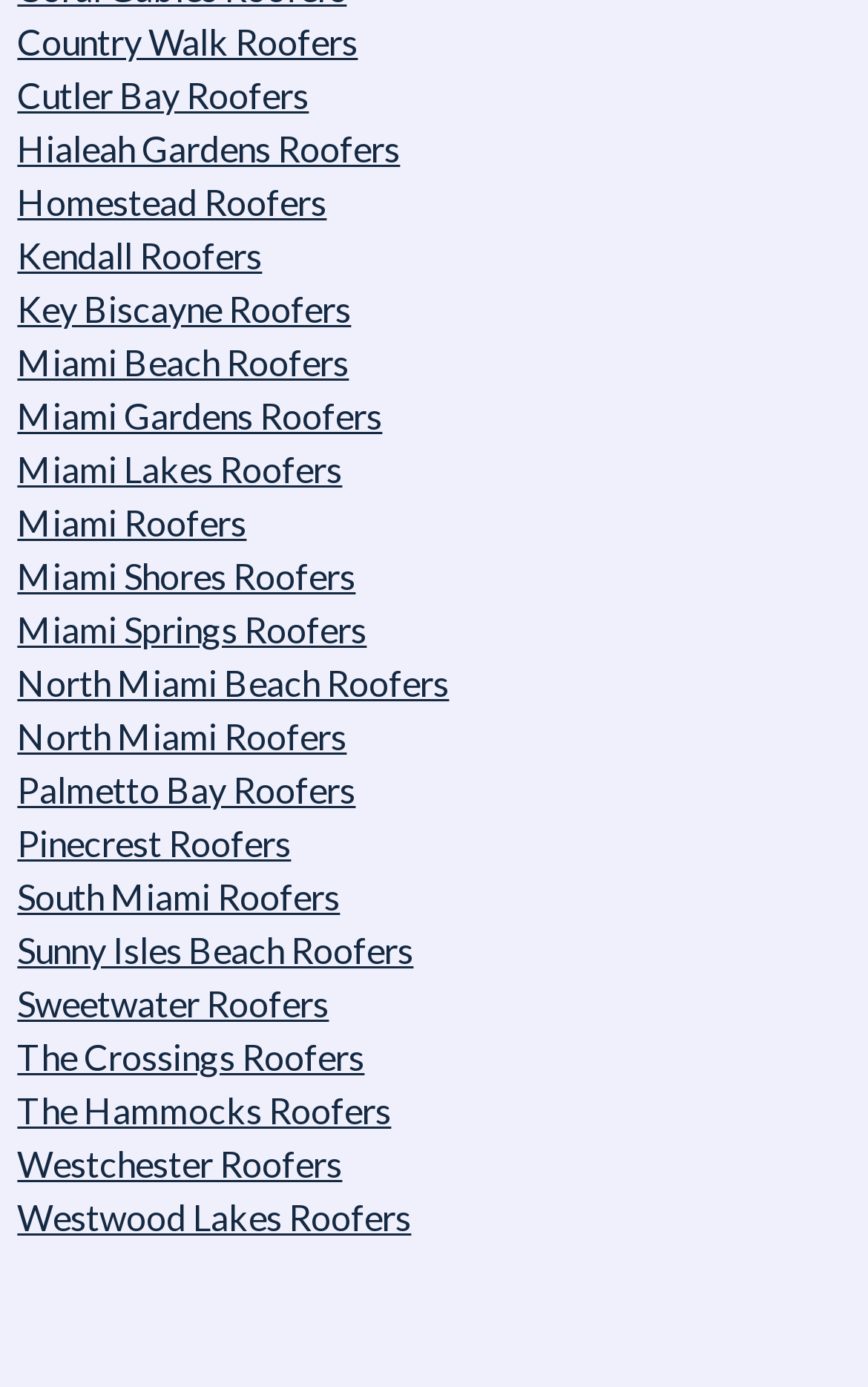What is the first location listed?
Please provide an in-depth and detailed response to the question.

I looked at the first link on the webpage and found that it corresponds to 'Country Walk Roofers'.